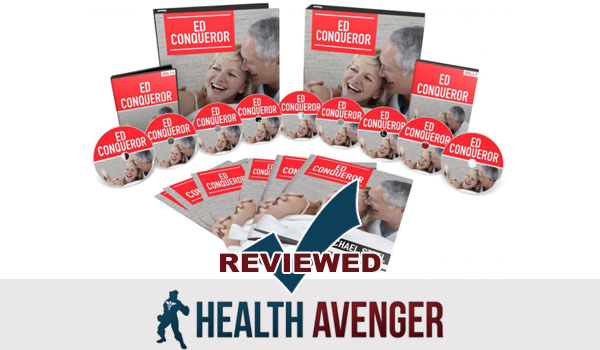Who reviewed the 'ED Conqueror' program?
Using the details from the image, give an elaborate explanation to answer the question.

The 'ED Conqueror' program was reviewed by Health Avenger because the caption shows the logo of 'Health Avenger' below the bold overlay that reads 'REVIEWED', indicating that Health Avenger is the source or publisher of the review.